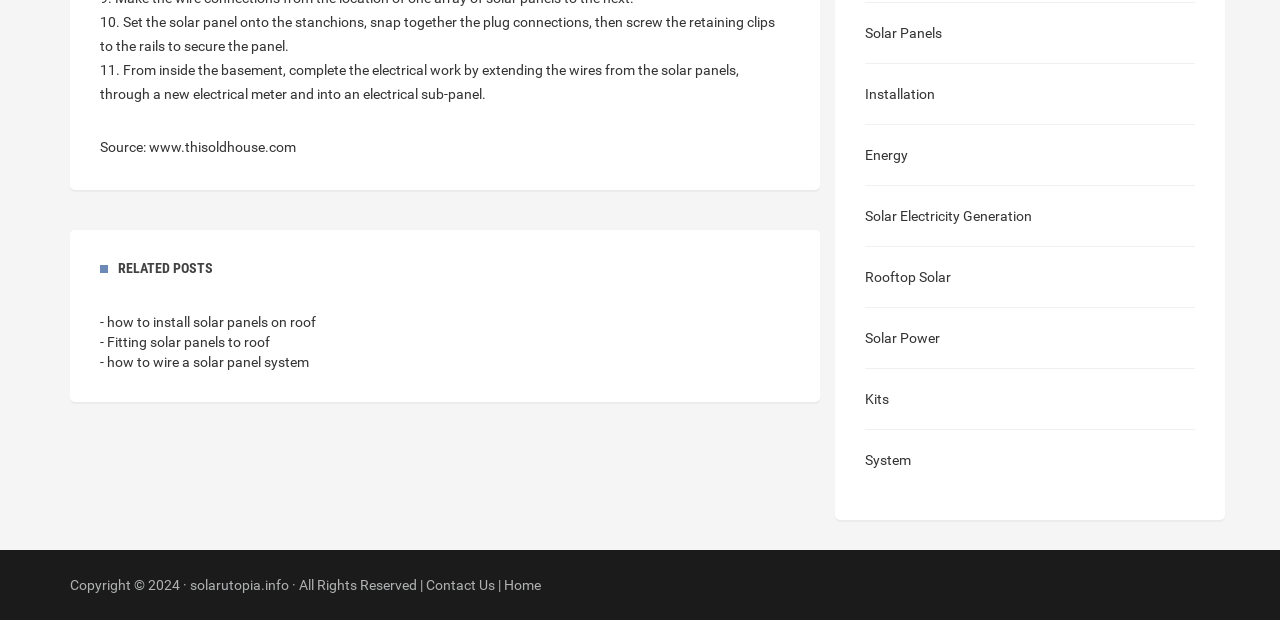Could you specify the bounding box coordinates for the clickable section to complete the following instruction: "contact us"?

[0.333, 0.93, 0.387, 0.956]